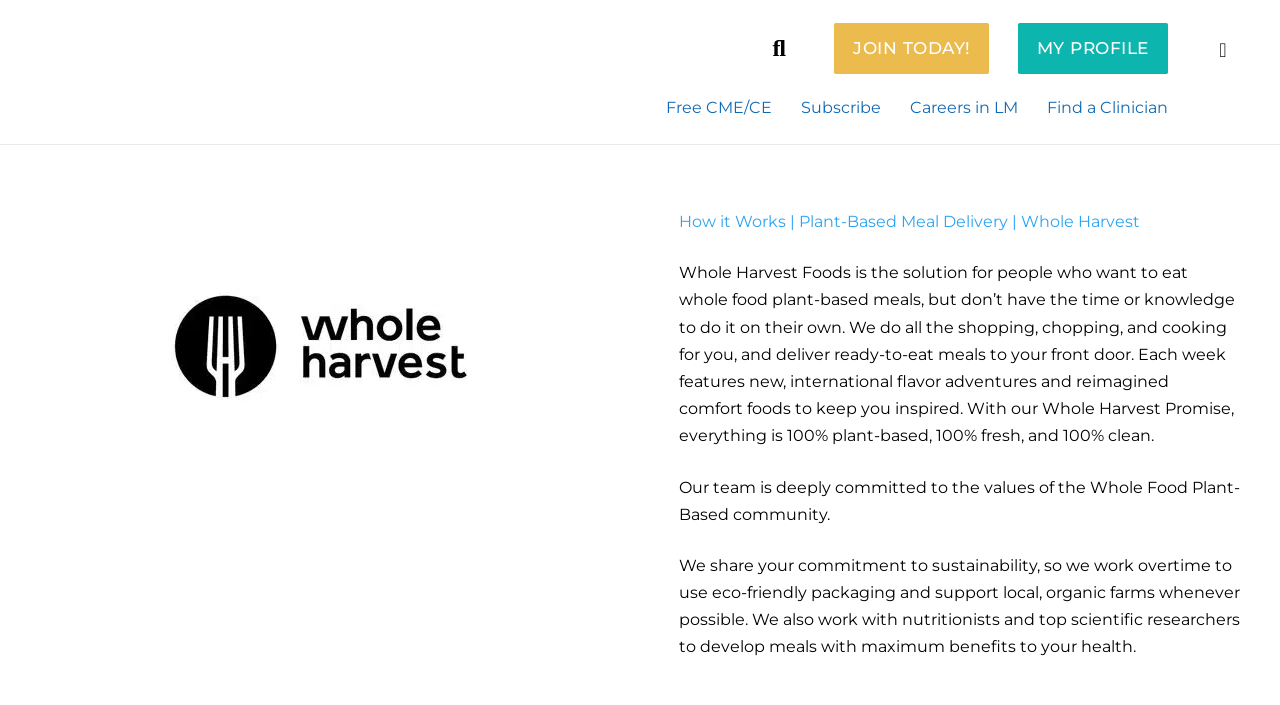Using the description: "Find a Clinician", determine the UI element's bounding box coordinates. Ensure the coordinates are in the format of four float numbers between 0 and 1, i.e., [left, top, right, bottom].

[0.795, 0.121, 0.912, 0.172]